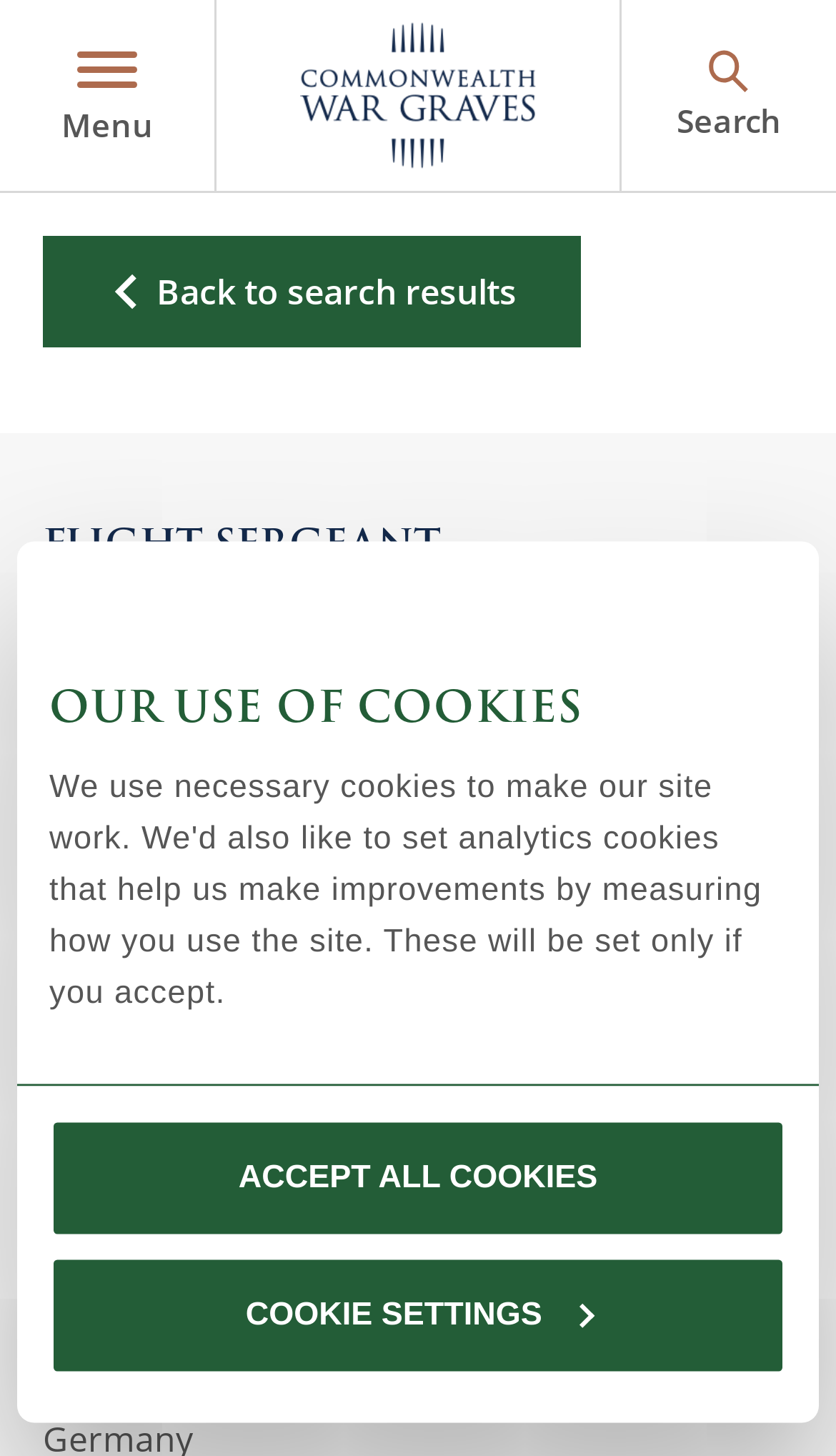Identify the bounding box coordinates of the specific part of the webpage to click to complete this instruction: "Find cemeteries and memorials near me".

[0.062, 0.496, 0.938, 0.586]